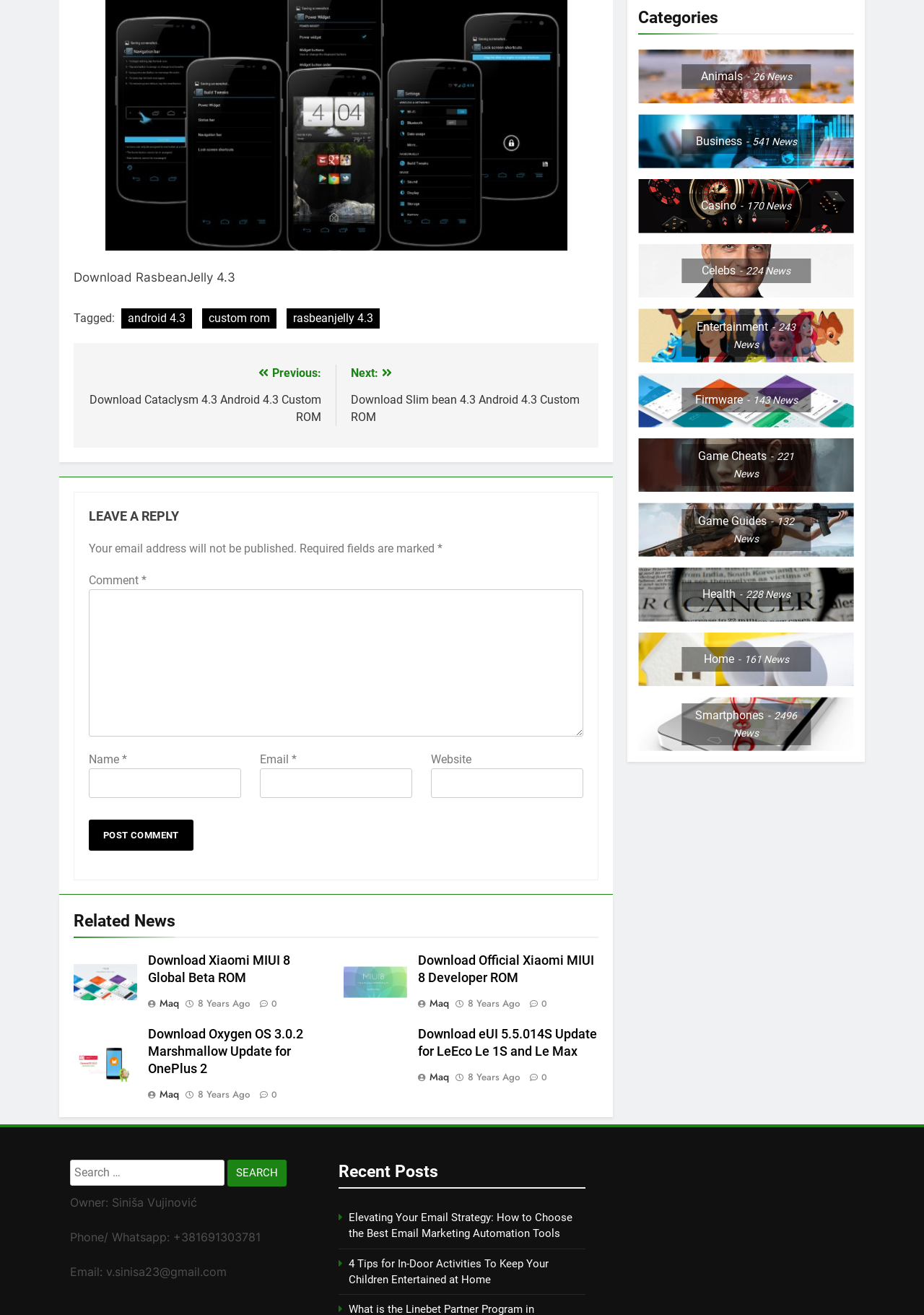Determine the bounding box coordinates for the UI element described. Format the coordinates as (top-left x, top-left y, bottom-right x, bottom-right y) and ensure all values are between 0 and 1. Element description: 8 years ago5 years ago

[0.214, 0.827, 0.271, 0.837]